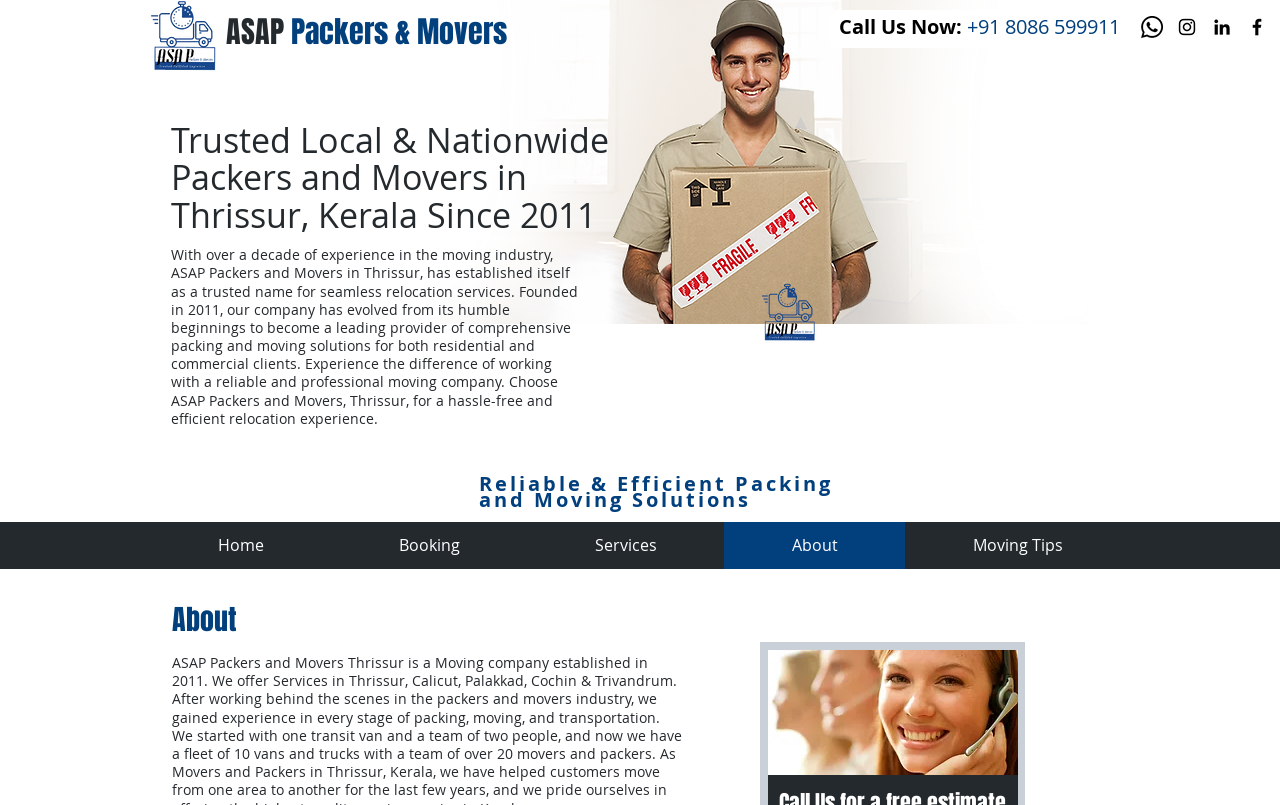Show the bounding box coordinates for the HTML element described as: "Always Be My Baby".

None